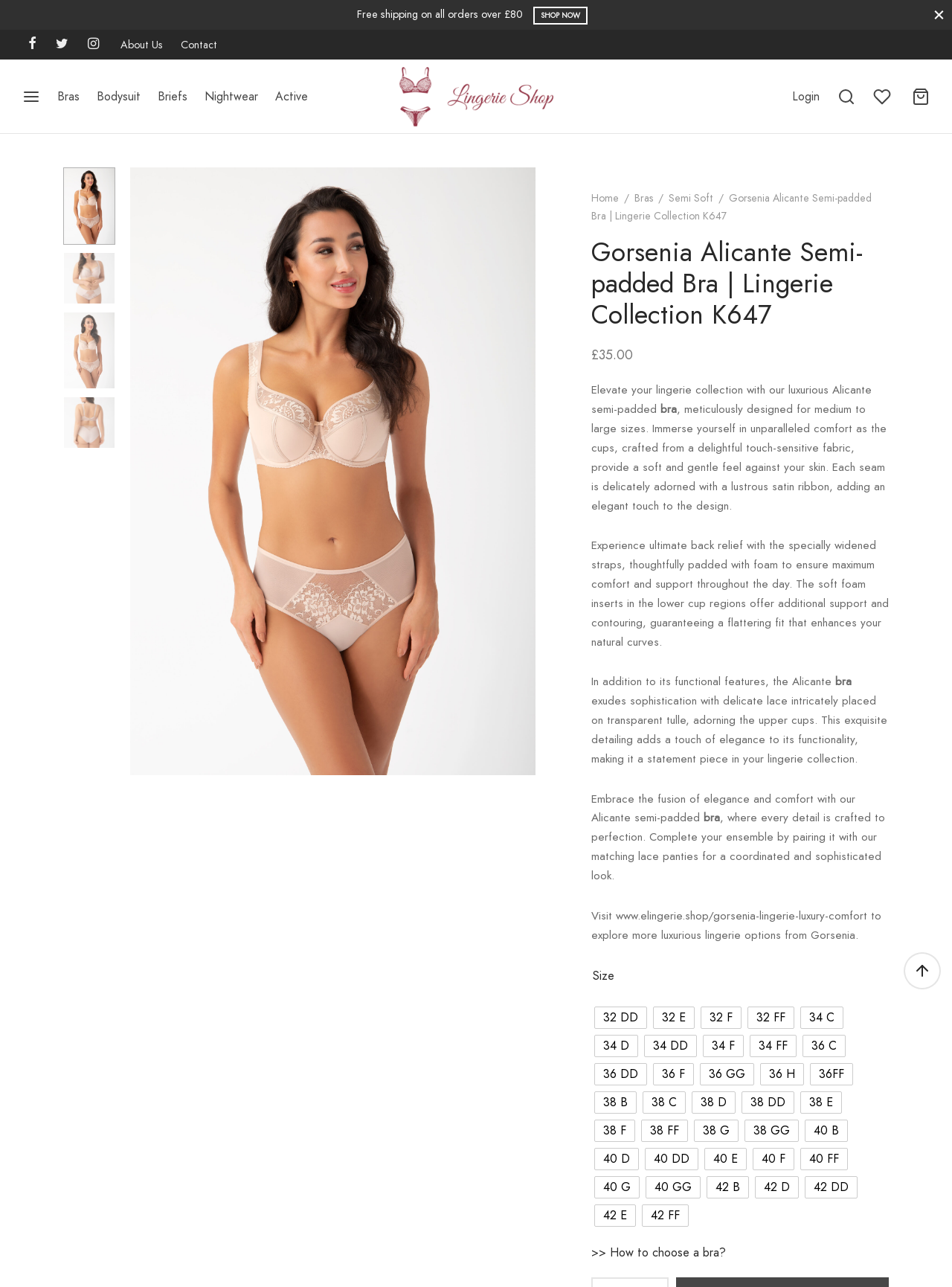Please identify the bounding box coordinates of the element I should click to complete this instruction: 'View the 'Alicante bra' product details'. The coordinates should be given as four float numbers between 0 and 1, like this: [left, top, right, bottom].

[0.137, 0.13, 0.562, 0.603]